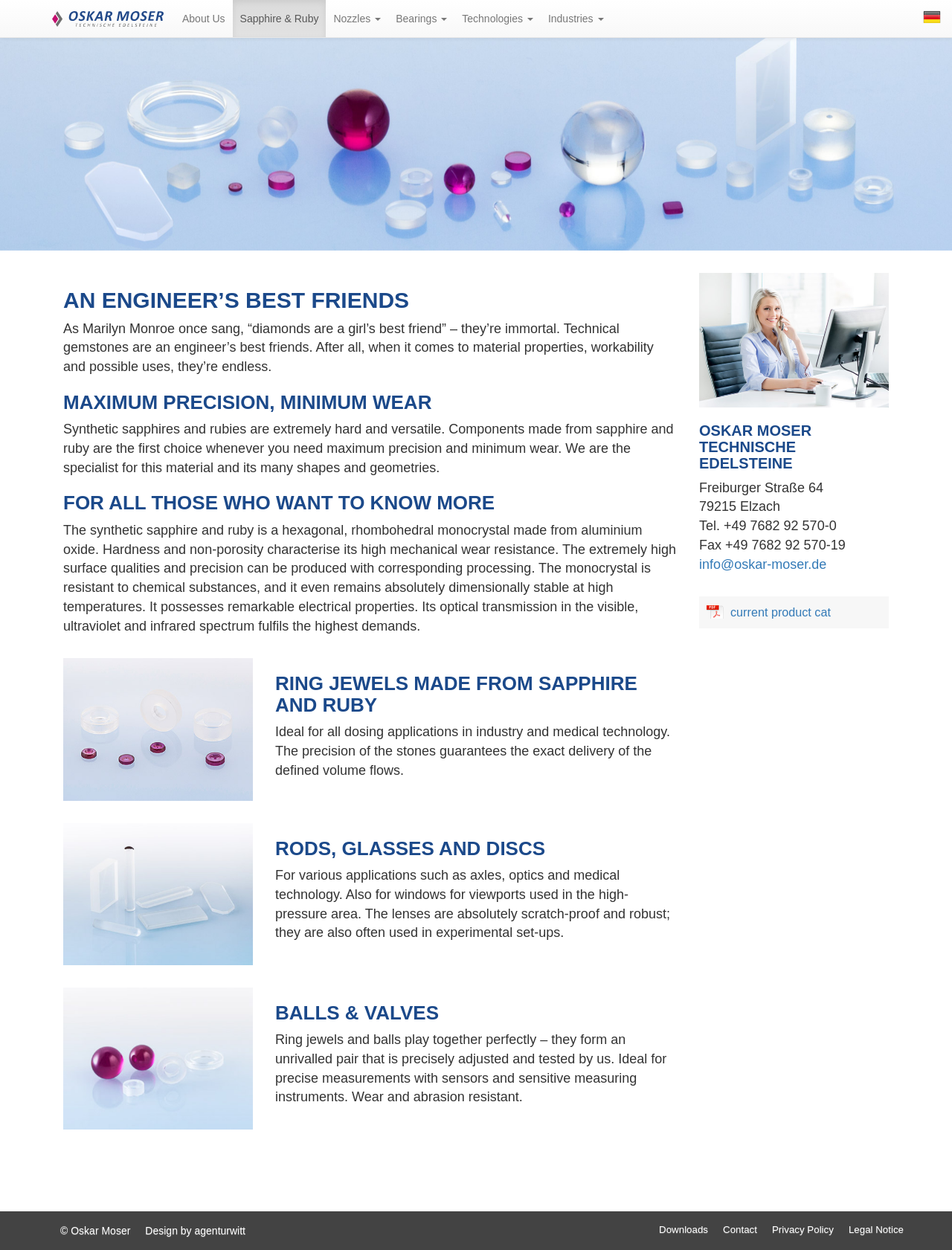Show the bounding box coordinates for the element that needs to be clicked to execute the following instruction: "Go to the 'Downloads' page". Provide the coordinates in the form of four float numbers between 0 and 1, i.e., [left, top, right, bottom].

[0.684, 0.969, 0.752, 0.999]